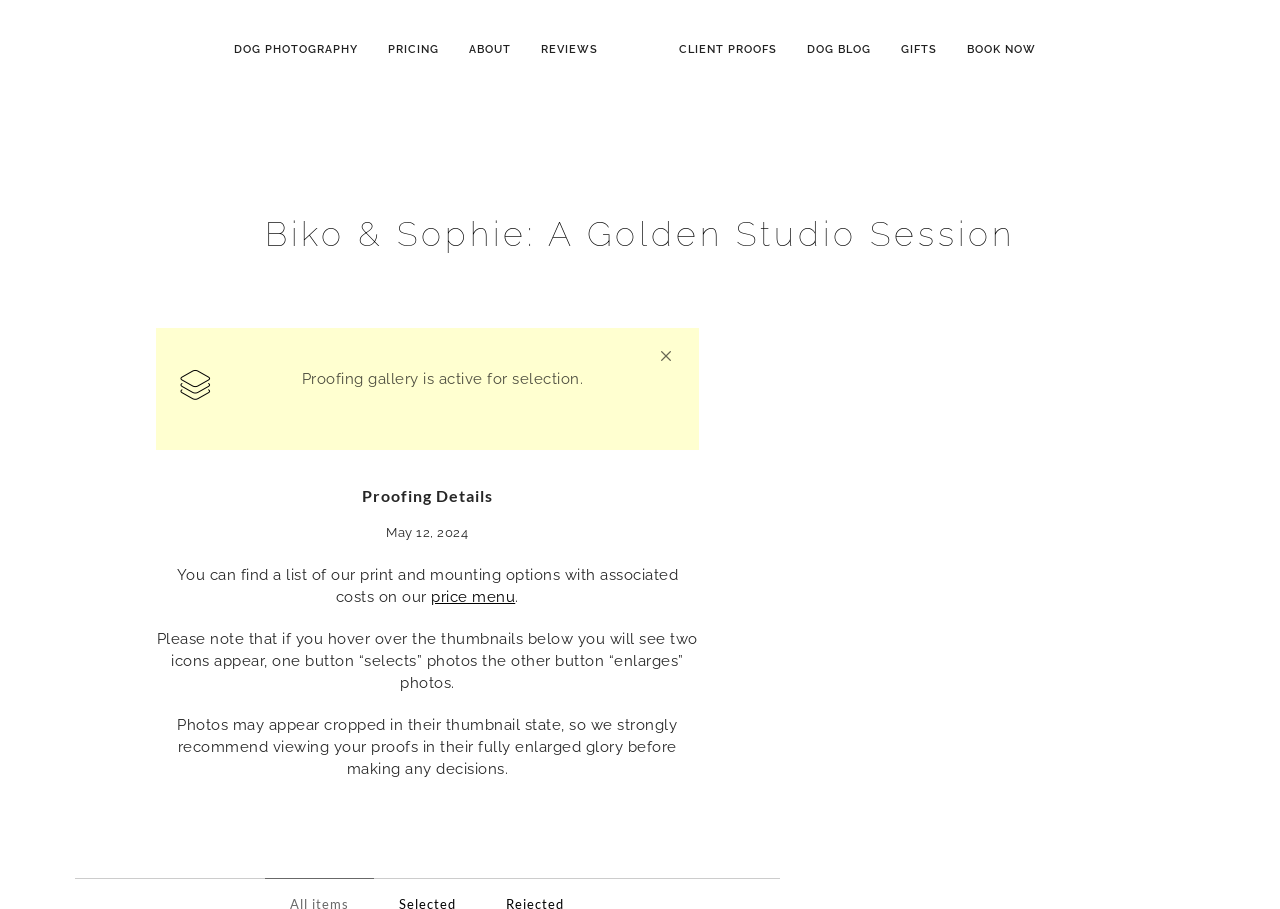What is the name of the studio session?
Using the visual information from the image, give a one-word or short-phrase answer.

Biko & Sophie: A Golden Studio Session